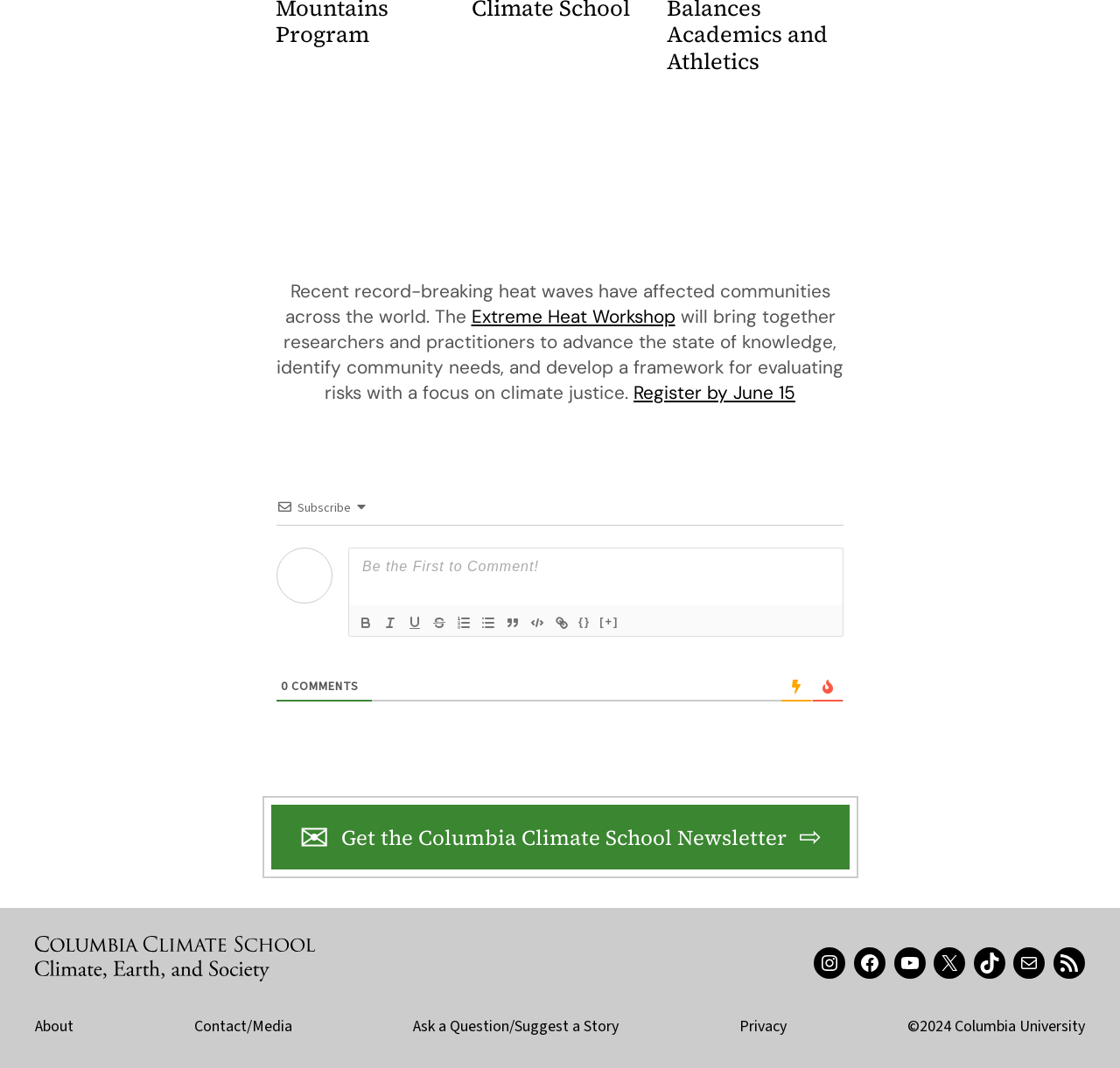Bounding box coordinates are to be given in the format (top-left x, top-left y, bottom-right x, bottom-right y). All values must be floating point numbers between 0 and 1. Provide the bounding box coordinate for the UI element described as: Partager

None